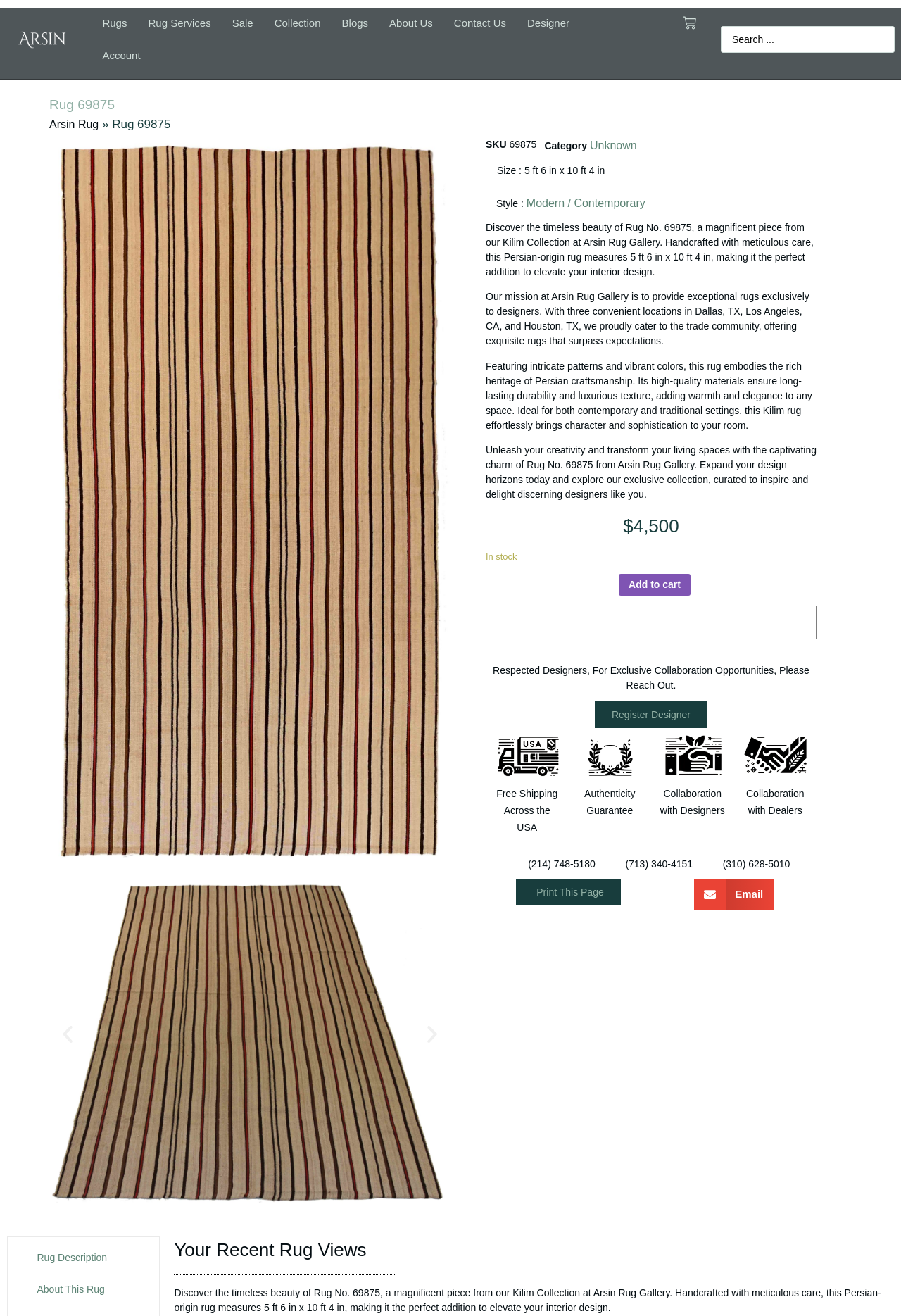What is the origin of the rug?
Give a single word or phrase as your answer by examining the image.

Persian